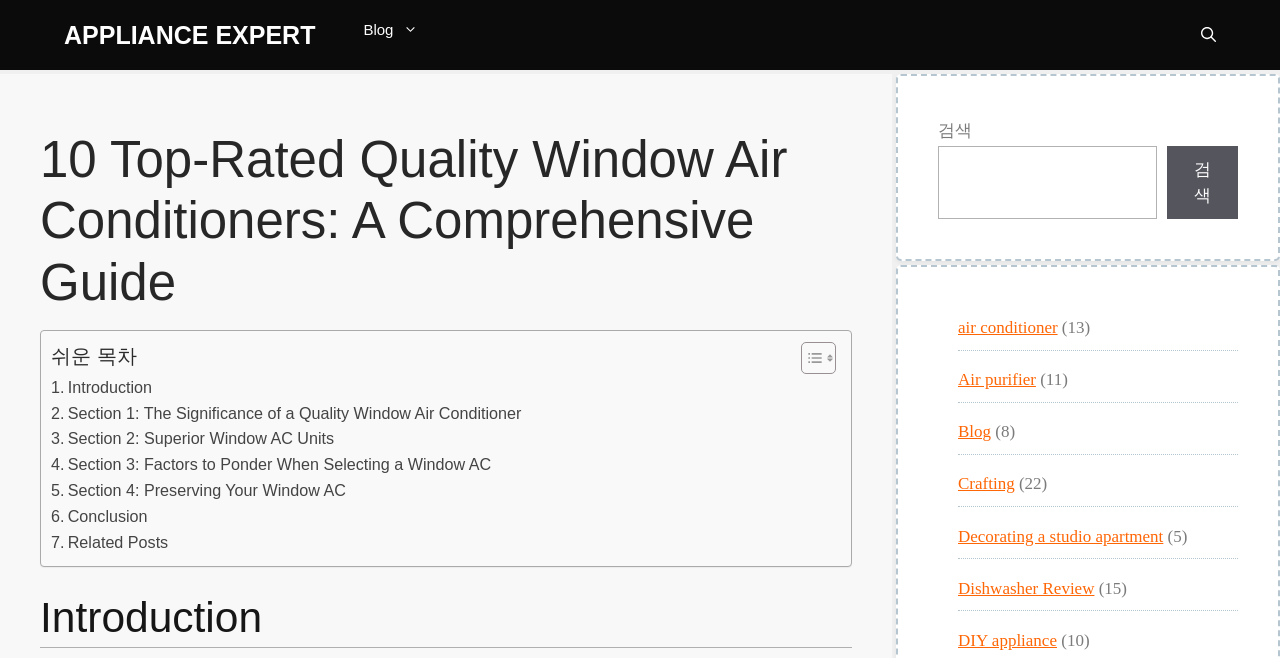Give a detailed account of the webpage, highlighting key information.

This webpage is a comprehensive guide to window air conditioners, with a focus on providing quality information to readers. At the top of the page, there is a navigation bar with links to "APPLIANCE EXPERT", "Blog", and a search button. Below the navigation bar, there is a header section with a title "10 Top-Rated Quality Window Air Conditioners: A Comprehensive Guide".

The main content of the page is divided into sections, with a table of contents on the left side. The table of contents has links to different sections of the guide, including "Introduction", "The Significance of a Quality Window Air Conditioner", "Superior Window AC Units", and more. Each section has a brief title and a link to jump to that section.

On the right side of the page, there is a complementary section with a search bar and several links to related topics, including "air conditioner", "Air purifier", "Blog", and more. Each link has a number in parentheses, indicating the number of related posts.

At the bottom of the page, there is a section with a heading "Introduction", which likely provides an overview of the importance of window air conditioners.

Throughout the page, there are several images, including icons for the table of contents and the search button. The overall layout is organized and easy to navigate, with clear headings and concise text.